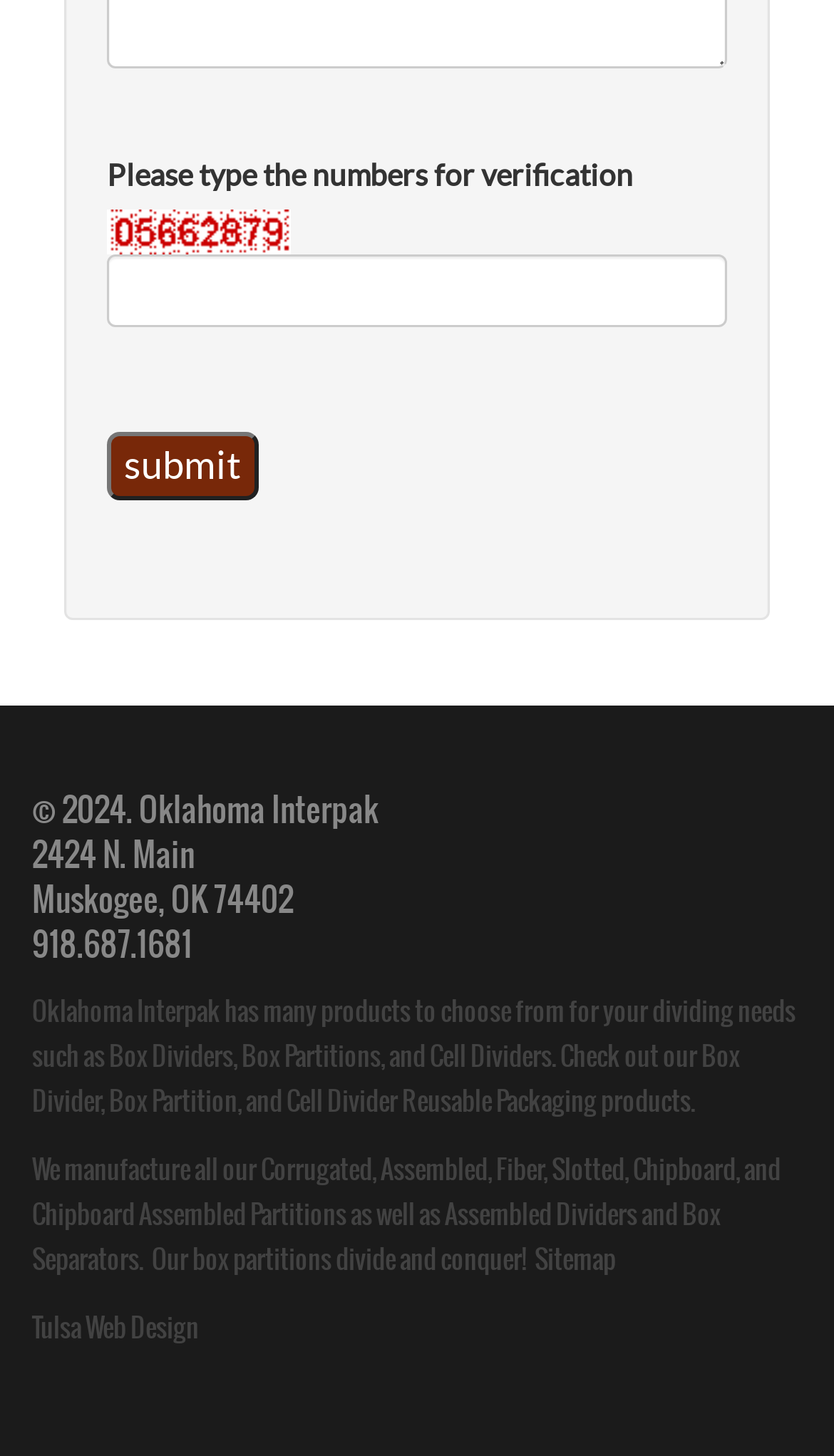Identify and provide the bounding box coordinates of the UI element described: "Chipboard". The coordinates should be formatted as [left, top, right, bottom], with each number being a float between 0 and 1.

[0.759, 0.79, 0.882, 0.817]